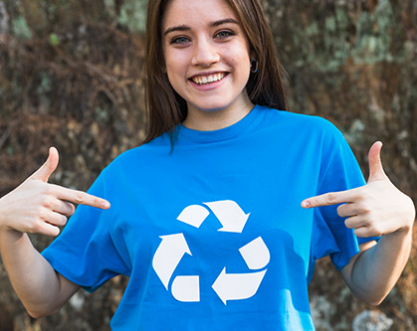Offer a detailed explanation of what is happening in the image.

The image features a smiling young woman wearing a bright blue t-shirt adorned with a prominent white recycling symbol. She is enthusiastically pointing to the symbol on her shirt, signaling her support for environmental sustainability and recycling efforts. The background consists of natural elements, possibly a forest or wooded area, emphasizing a connection to nature. This visual aligns with themes of environmental protection and waste management, which are central to the goals of organizations focused on recycling and ecological awareness.